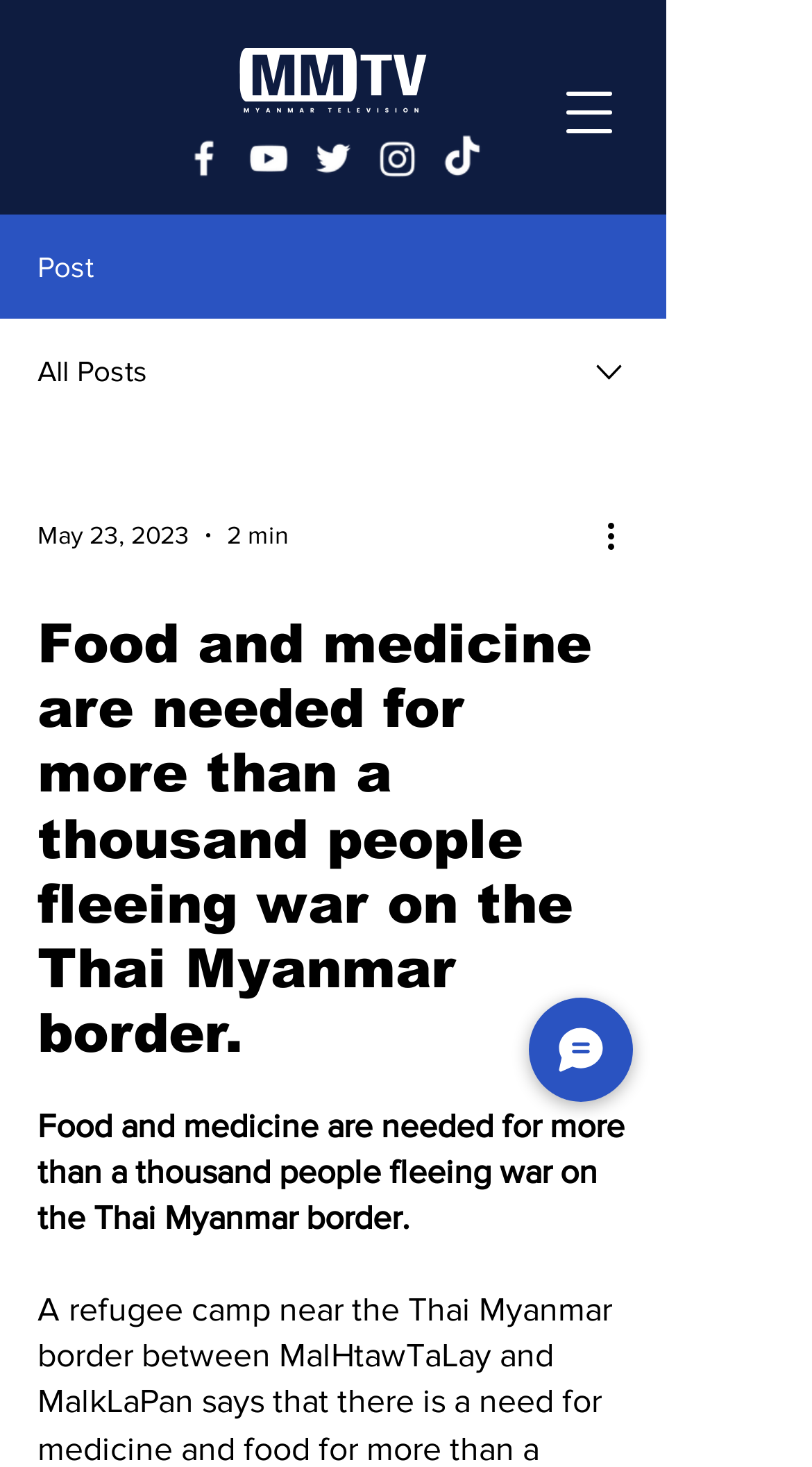Identify the bounding box coordinates for the element you need to click to achieve the following task: "Share on Facebook". The coordinates must be four float values ranging from 0 to 1, formatted as [left, top, right, bottom].

[0.223, 0.092, 0.279, 0.124]